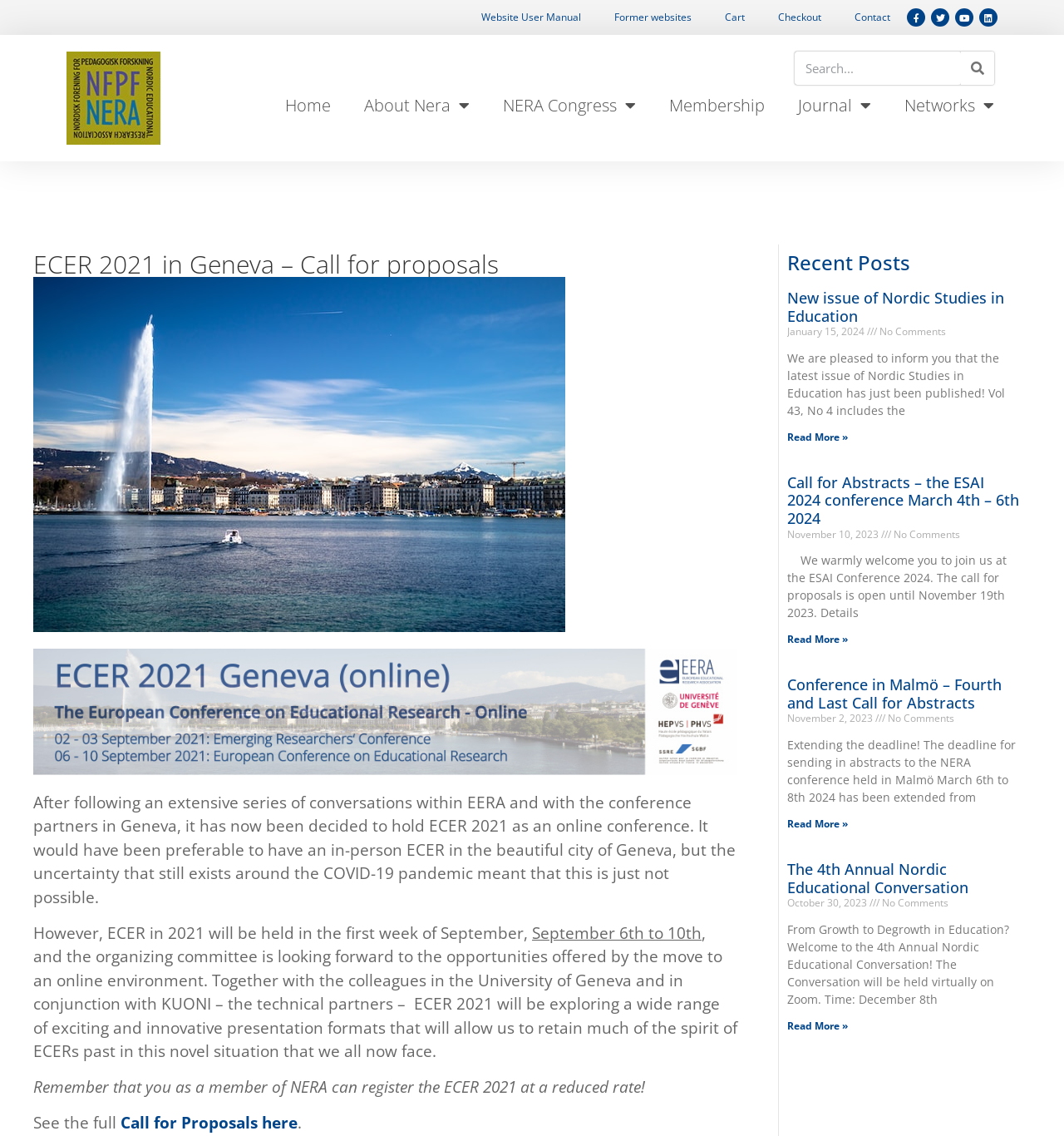Point out the bounding box coordinates of the section to click in order to follow this instruction: "Search for something".

[0.746, 0.045, 0.935, 0.075]